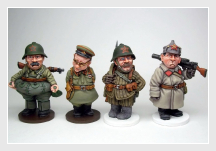What is the attire of the second figure from the left?
Answer with a single word or phrase, using the screenshot for reference.

Formal military attire with glasses